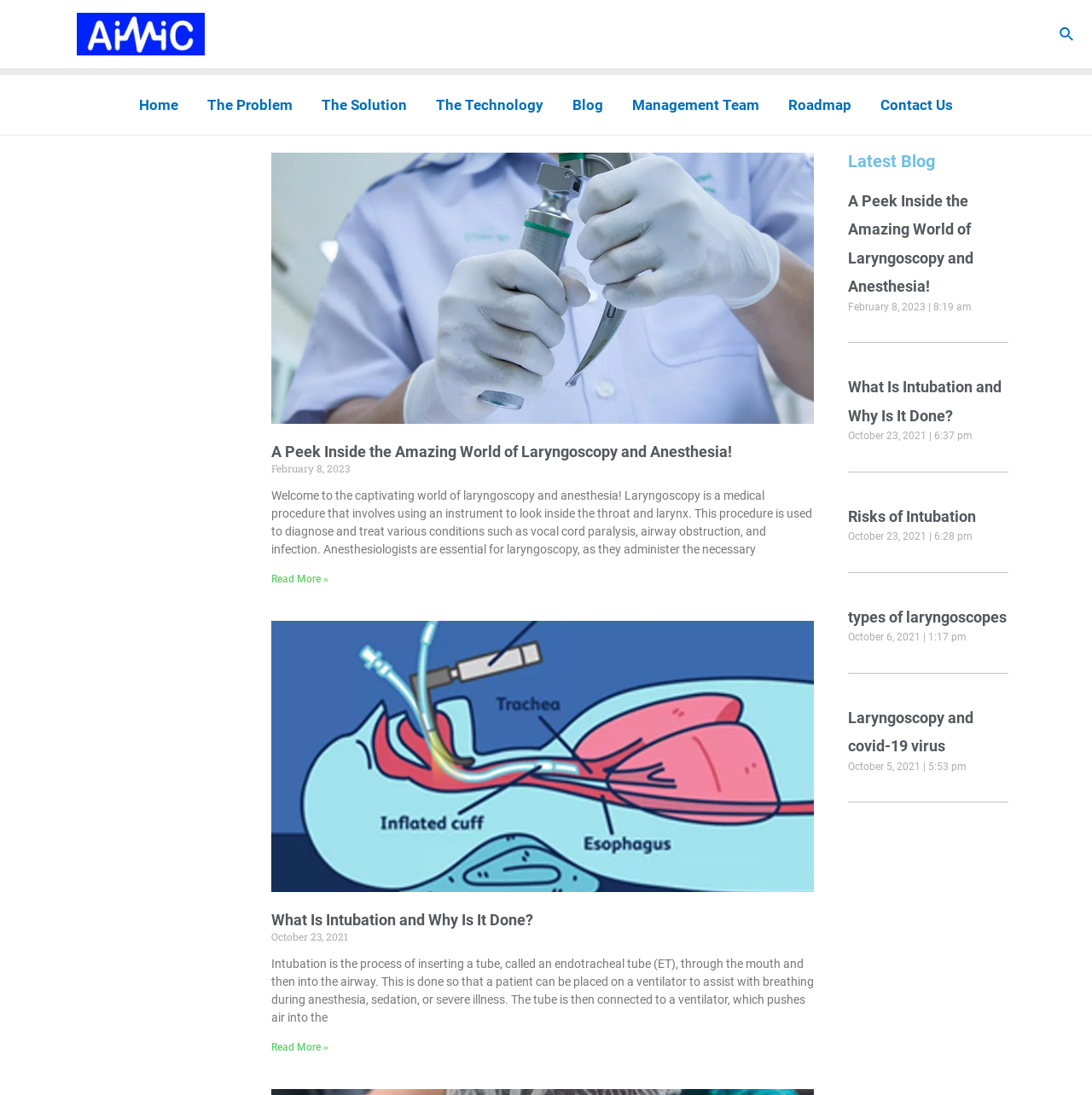Please provide a brief answer to the following inquiry using a single word or phrase:
What is the title of the first blog article?

A Peek Inside the Amazing World of Laryngoscopy and Anesthesia!